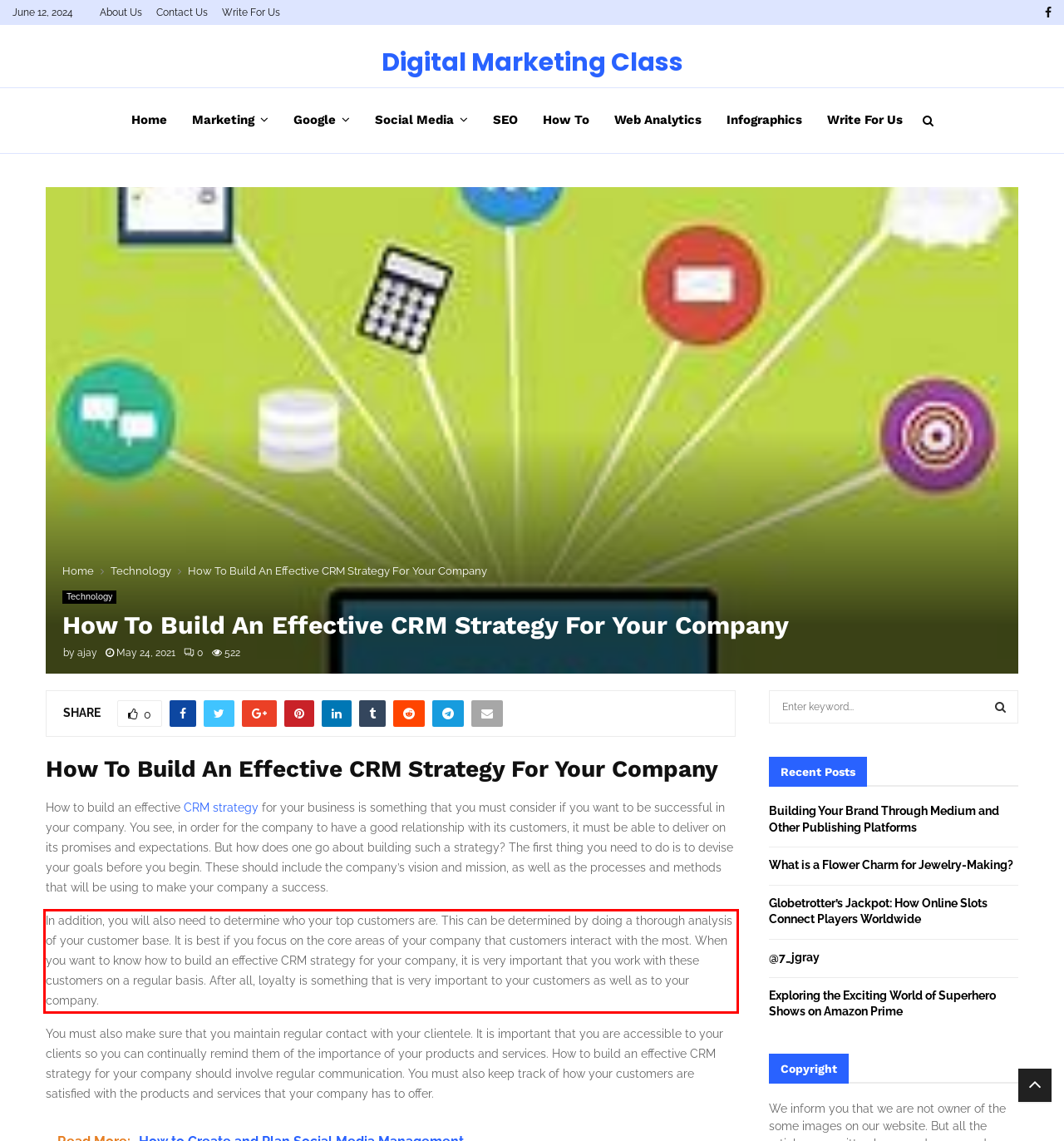Please recognize and transcribe the text located inside the red bounding box in the webpage image.

In addition, you will also need to determine who your top customers are. This can be determined by doing a thorough analysis of your customer base. It is best if you focus on the core areas of your company that customers interact with the most. When you want to know how to build an effective CRM strategy for your company, it is very important that you work with these customers on a regular basis. After all, loyalty is something that is very important to your customers as well as to your company.